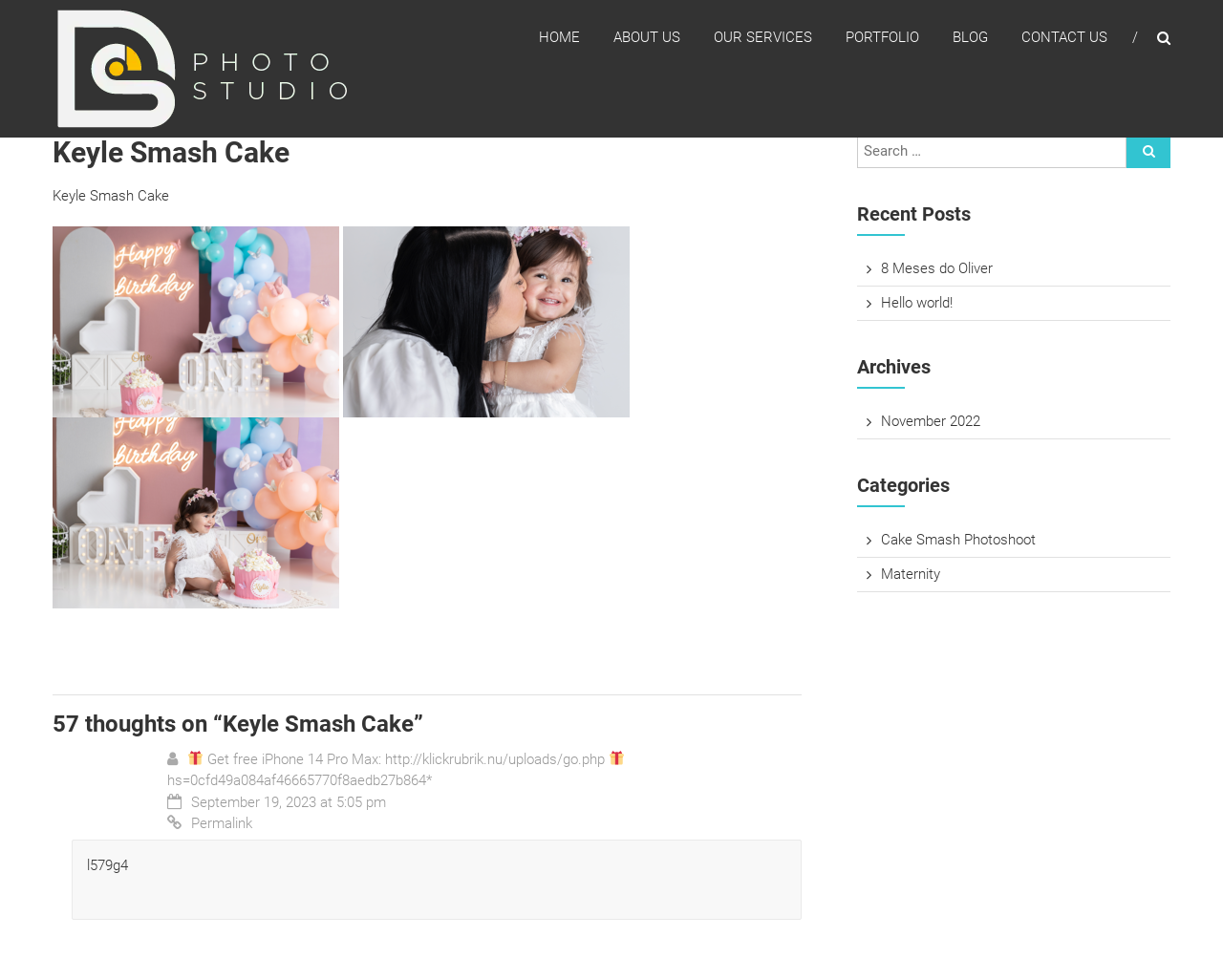Locate the bounding box coordinates of the item that should be clicked to fulfill the instruction: "Click on the 'HOME' link".

[0.441, 0.01, 0.474, 0.066]